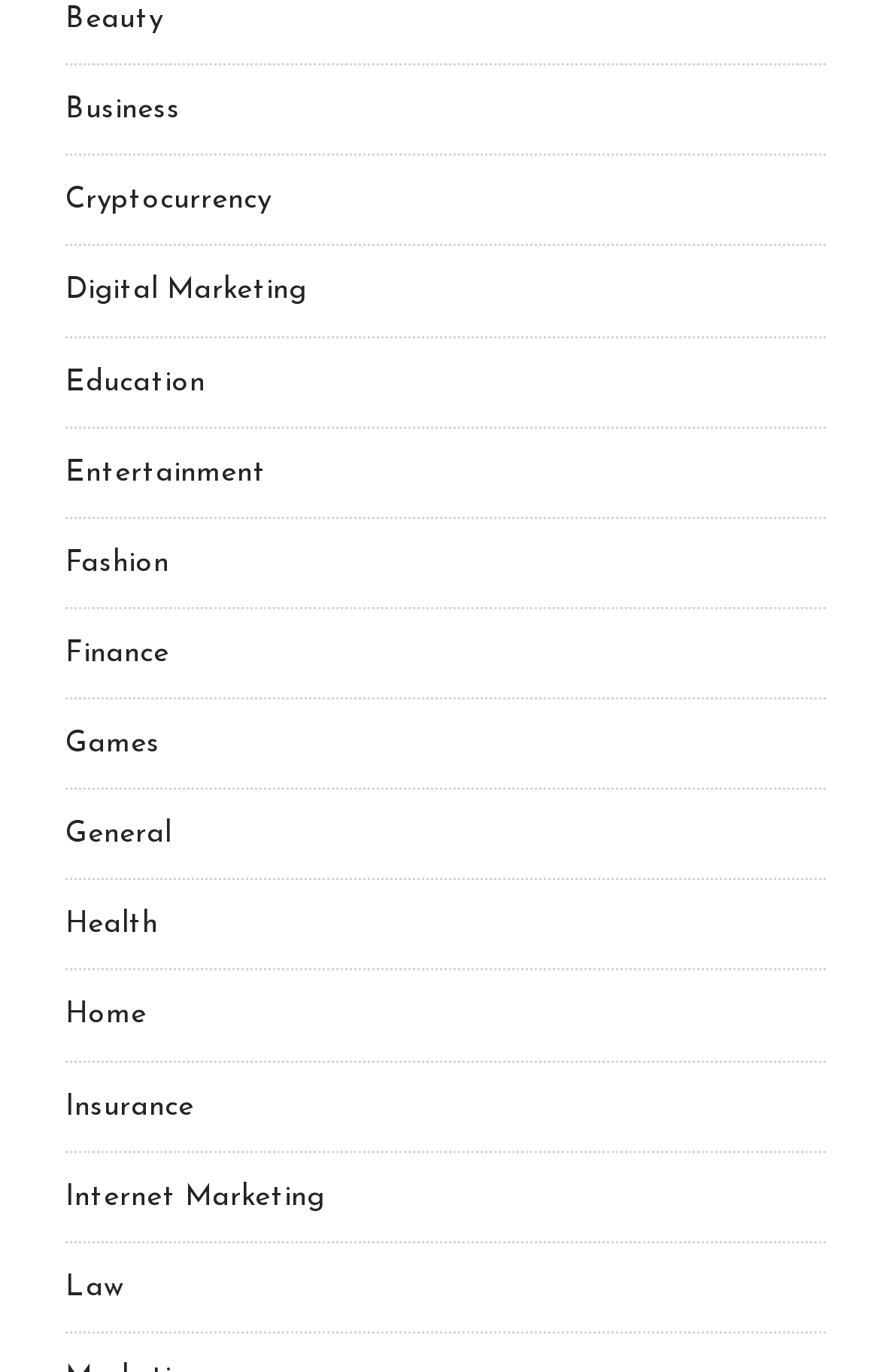What is the last category listed?
Refer to the screenshot and deliver a thorough answer to the question presented.

I looked at the list of categories and found that the last one listed is 'Law', which is located at the bottom of the list.